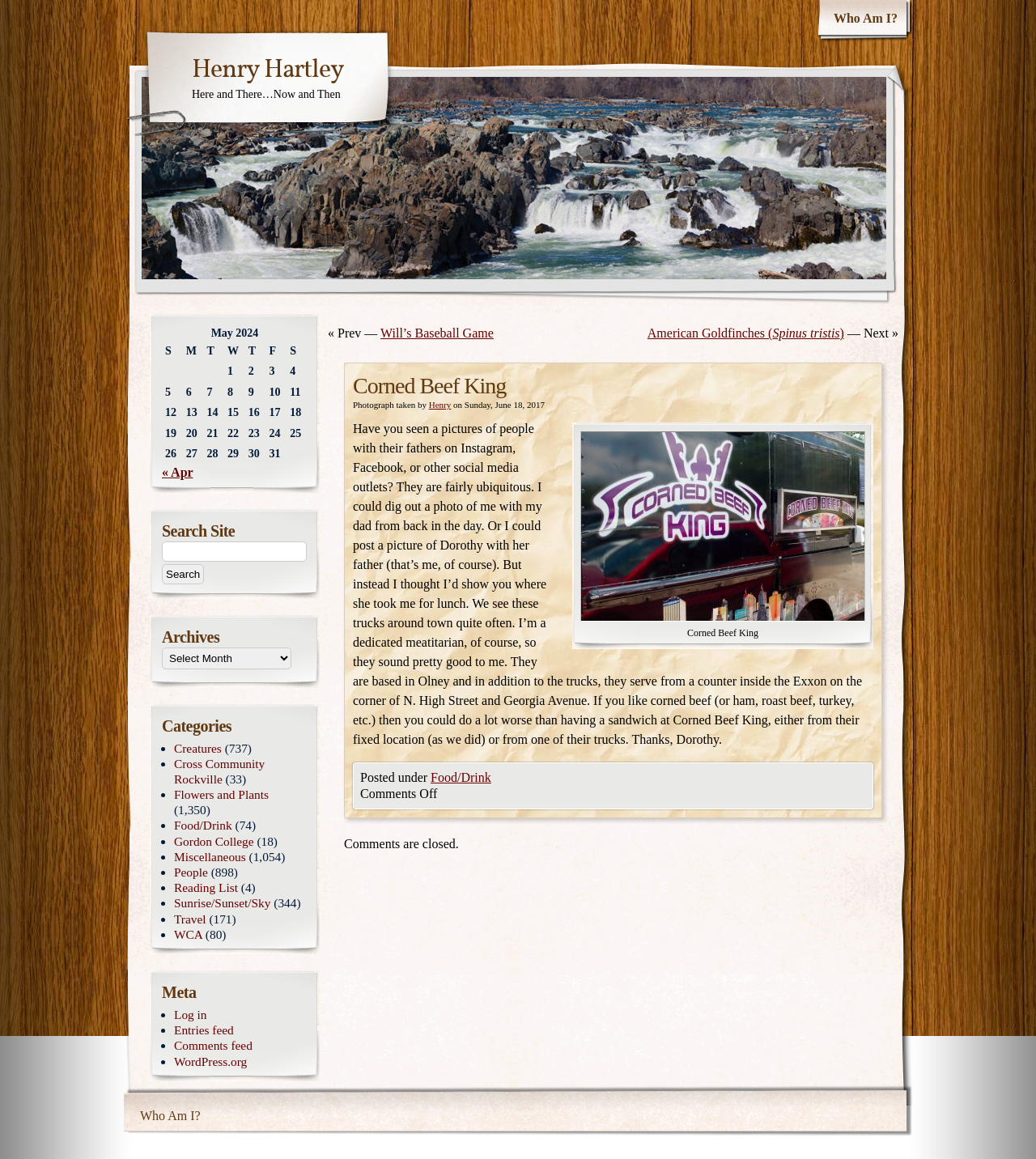Find the bounding box of the web element that fits this description: "WCA".

[0.168, 0.799, 0.195, 0.813]